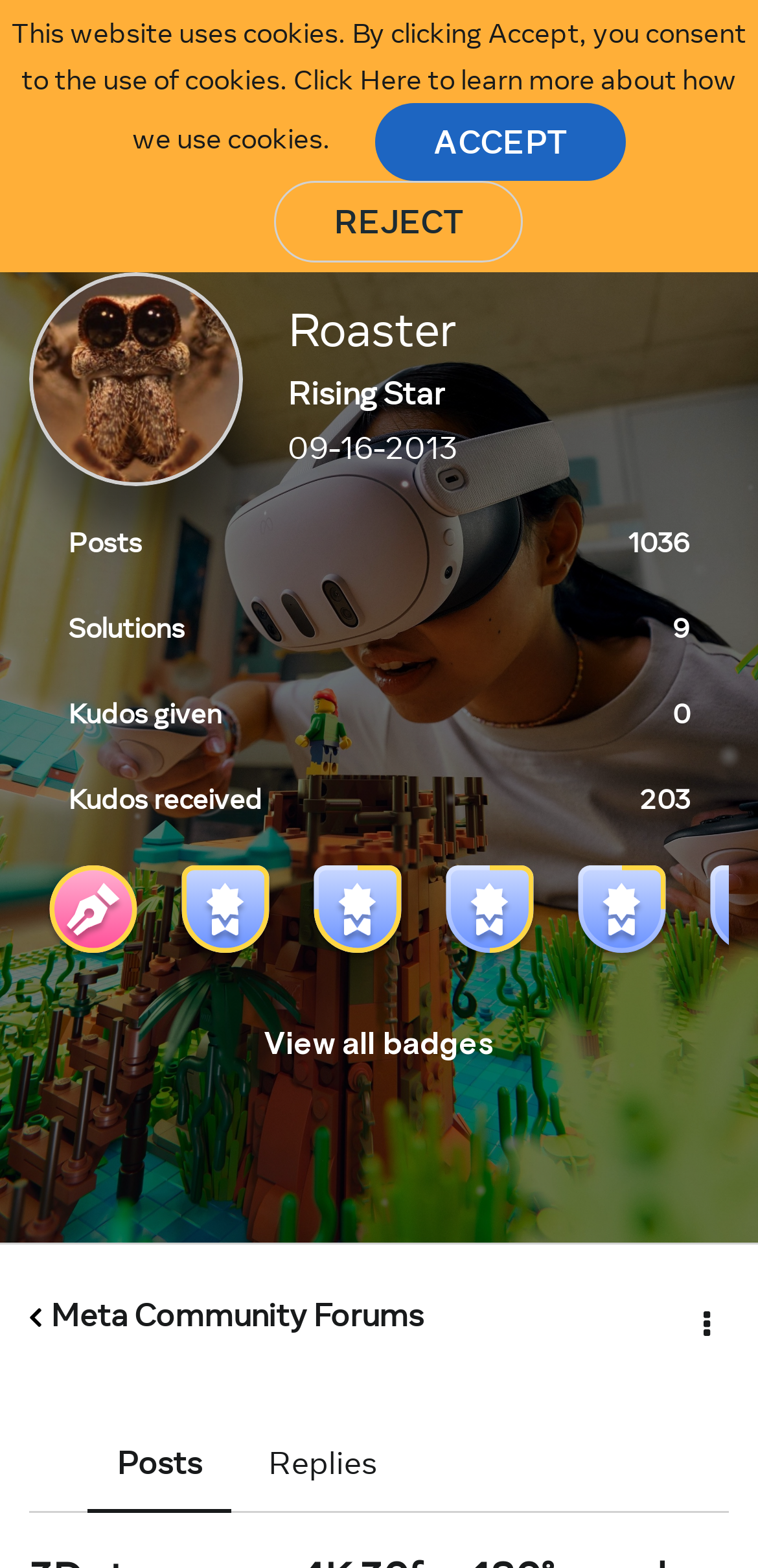Reply to the question with a brief word or phrase: What is the user's rank?

Rising Star